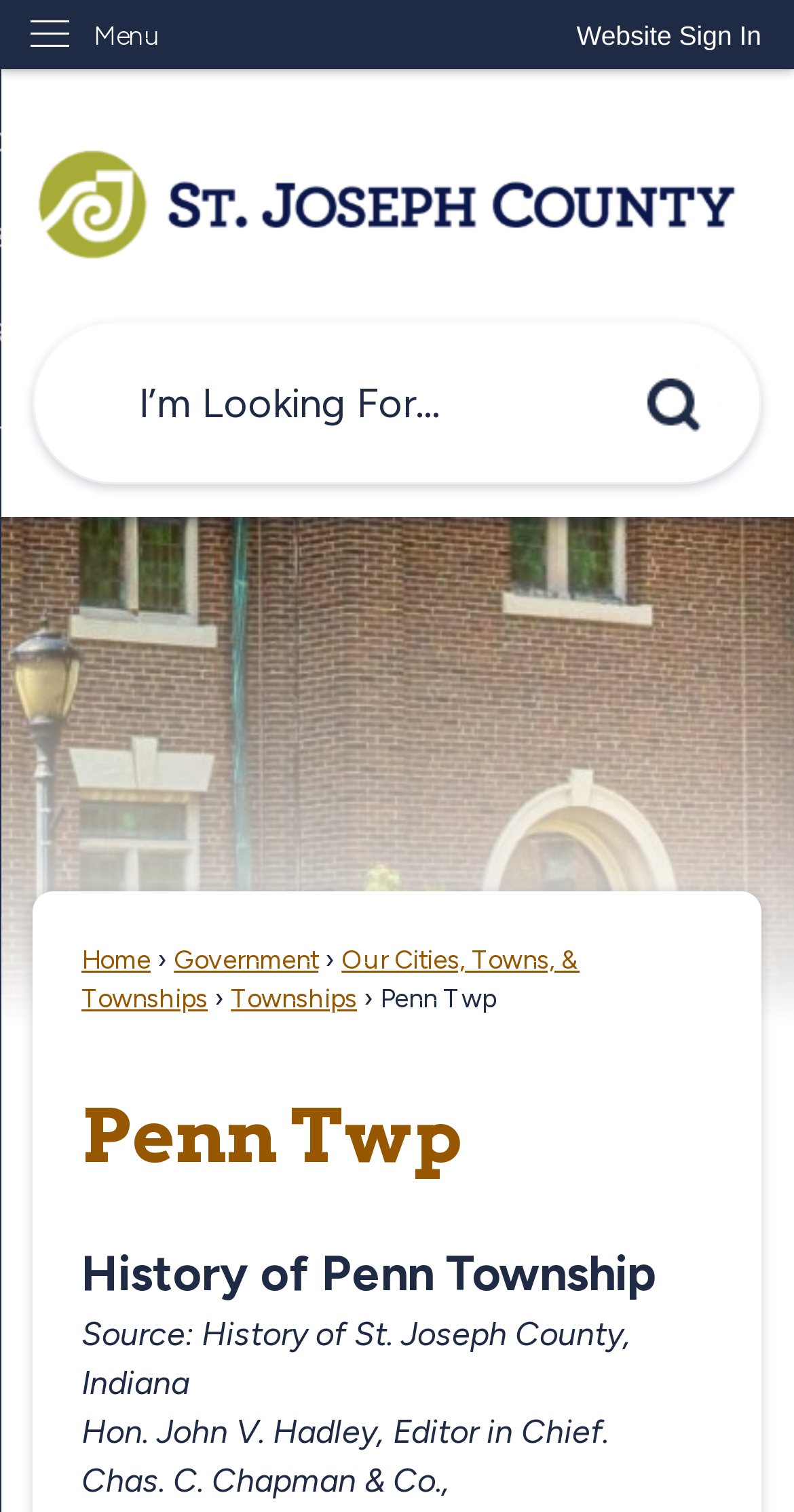Determine the bounding box coordinates of the section to be clicked to follow the instruction: "Go to the home page". The coordinates should be given as four float numbers between 0 and 1, formatted as [left, top, right, bottom].

[0.041, 0.079, 0.959, 0.191]